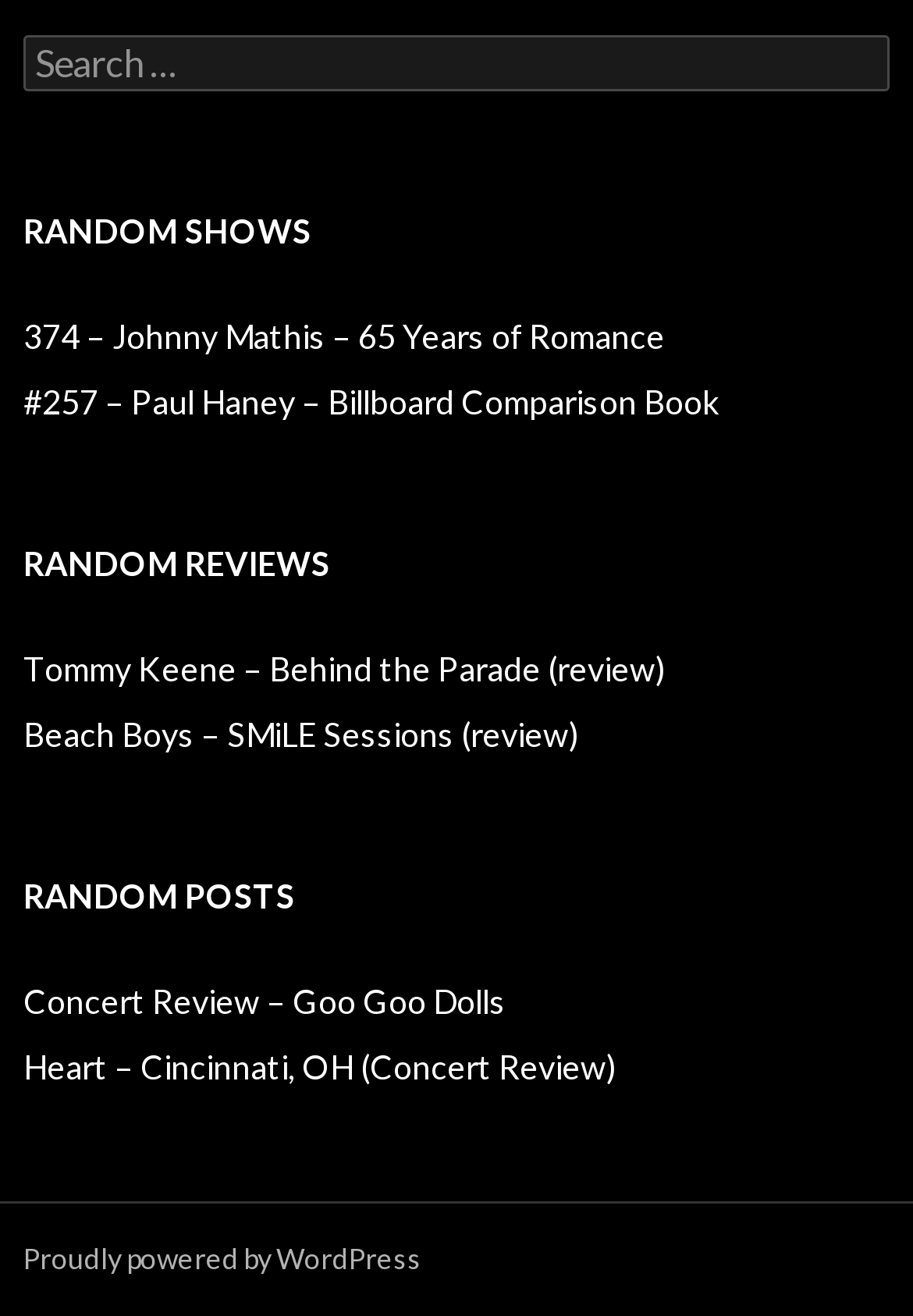How many random posts are listed? Based on the screenshot, please respond with a single word or phrase.

2